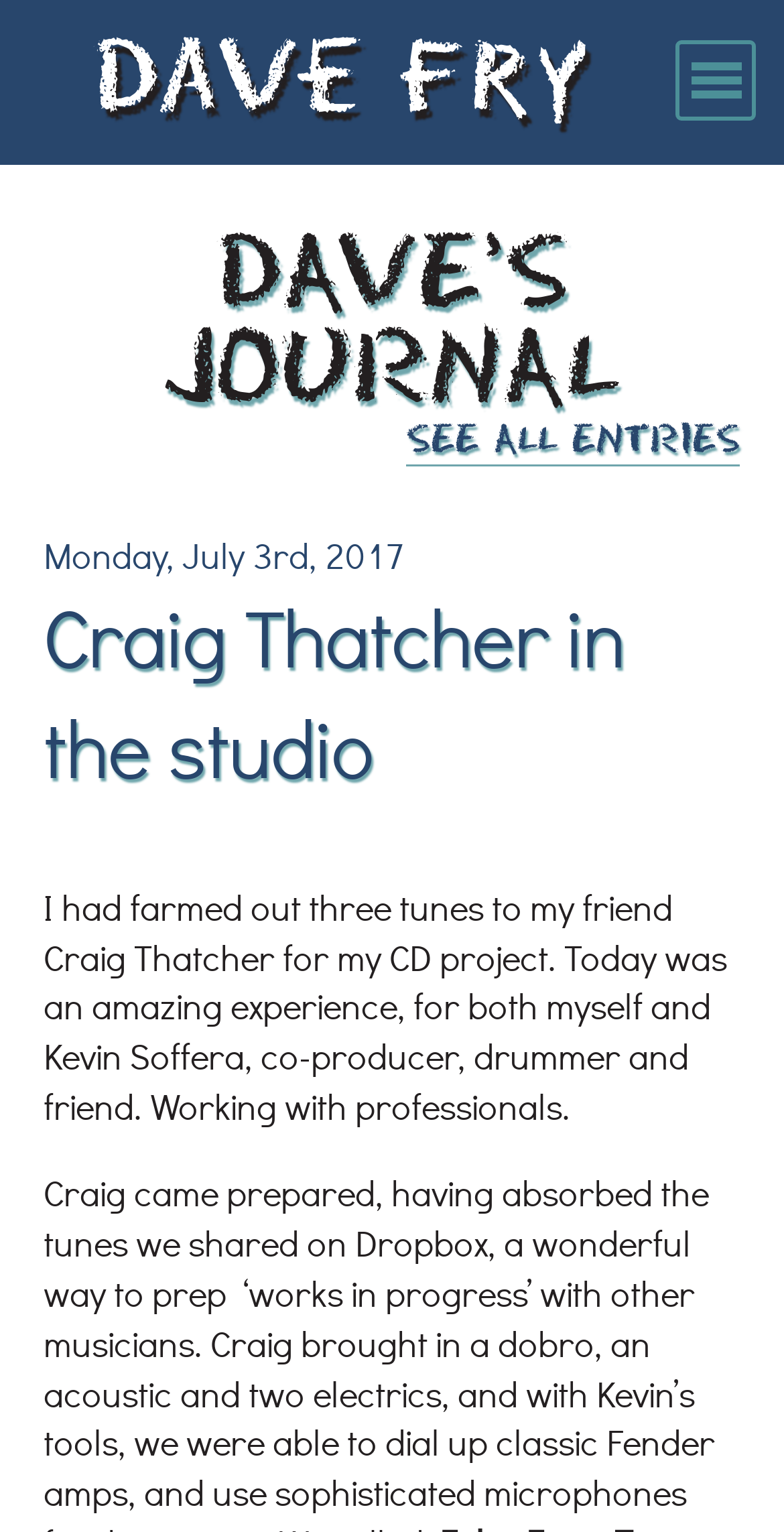Find the bounding box of the UI element described as follows: "Dave's JournalSee All Entries".

[0.056, 0.145, 0.944, 0.269]